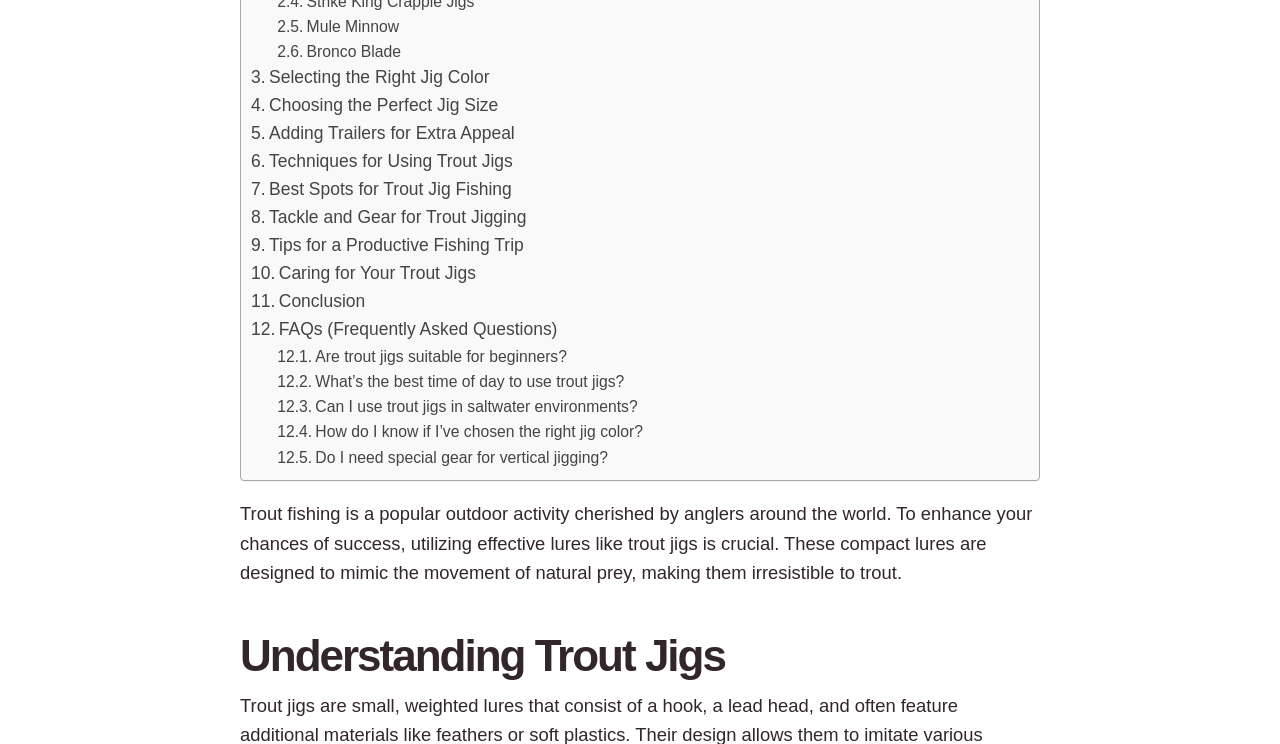Please give the bounding box coordinates of the area that should be clicked to fulfill the following instruction: "Explore 'Tips for a Productive Fishing Trip'". The coordinates should be in the format of four float numbers from 0 to 1, i.e., [left, top, right, bottom].

[0.196, 0.312, 0.409, 0.35]